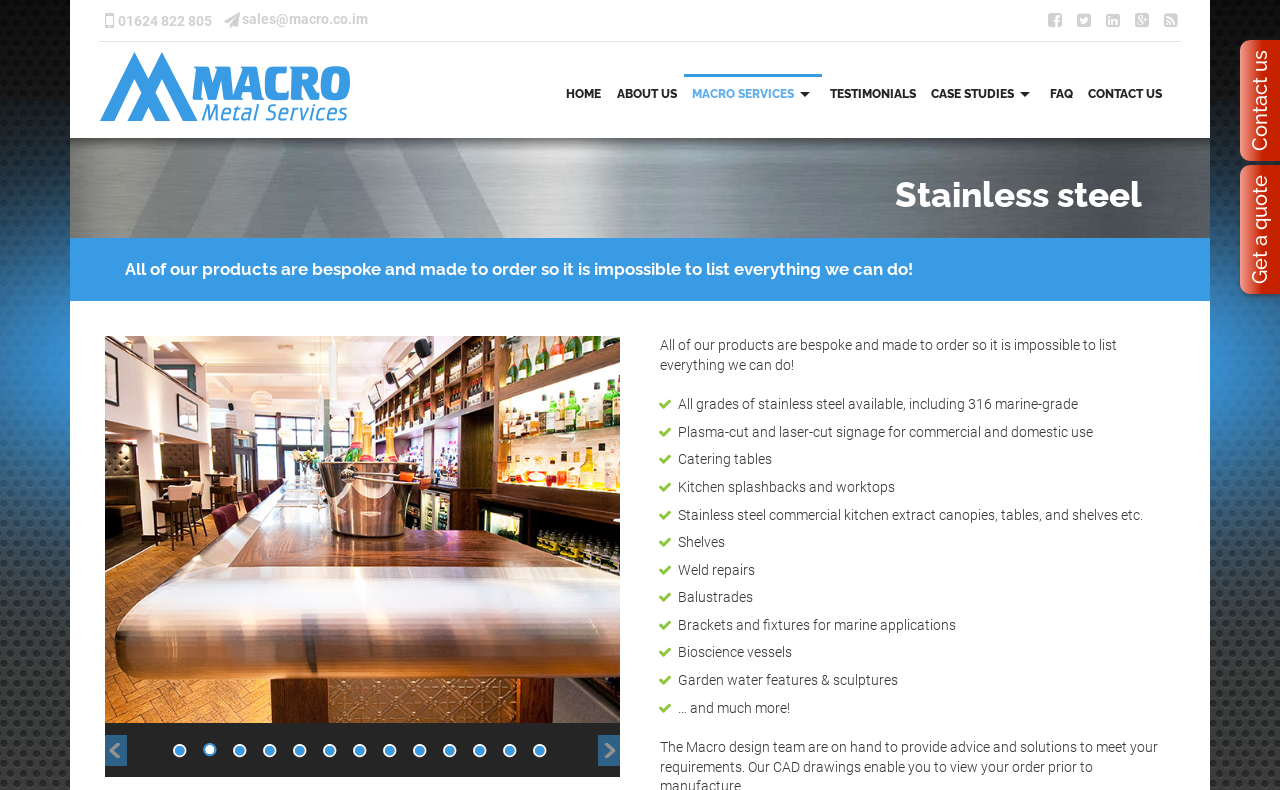Can you identify the bounding box coordinates of the clickable region needed to carry out this instruction: 'Click on Contact us'? The coordinates should be four float numbers within the range of 0 to 1, stated as [left, top, right, bottom].

[0.969, 0.051, 1.0, 0.204]